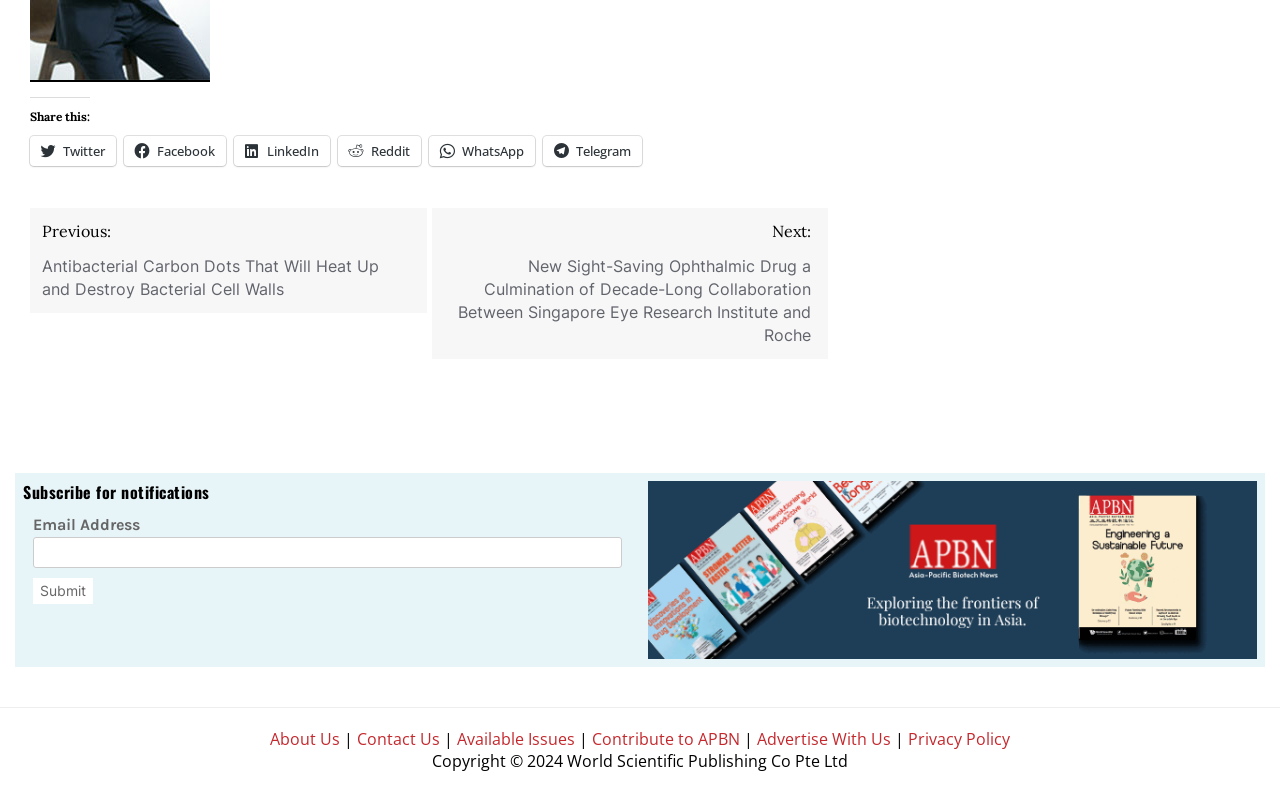Determine the bounding box coordinates for the UI element with the following description: "WhatsApp". The coordinates should be four float numbers between 0 and 1, represented as [left, top, right, bottom].

[0.335, 0.172, 0.418, 0.21]